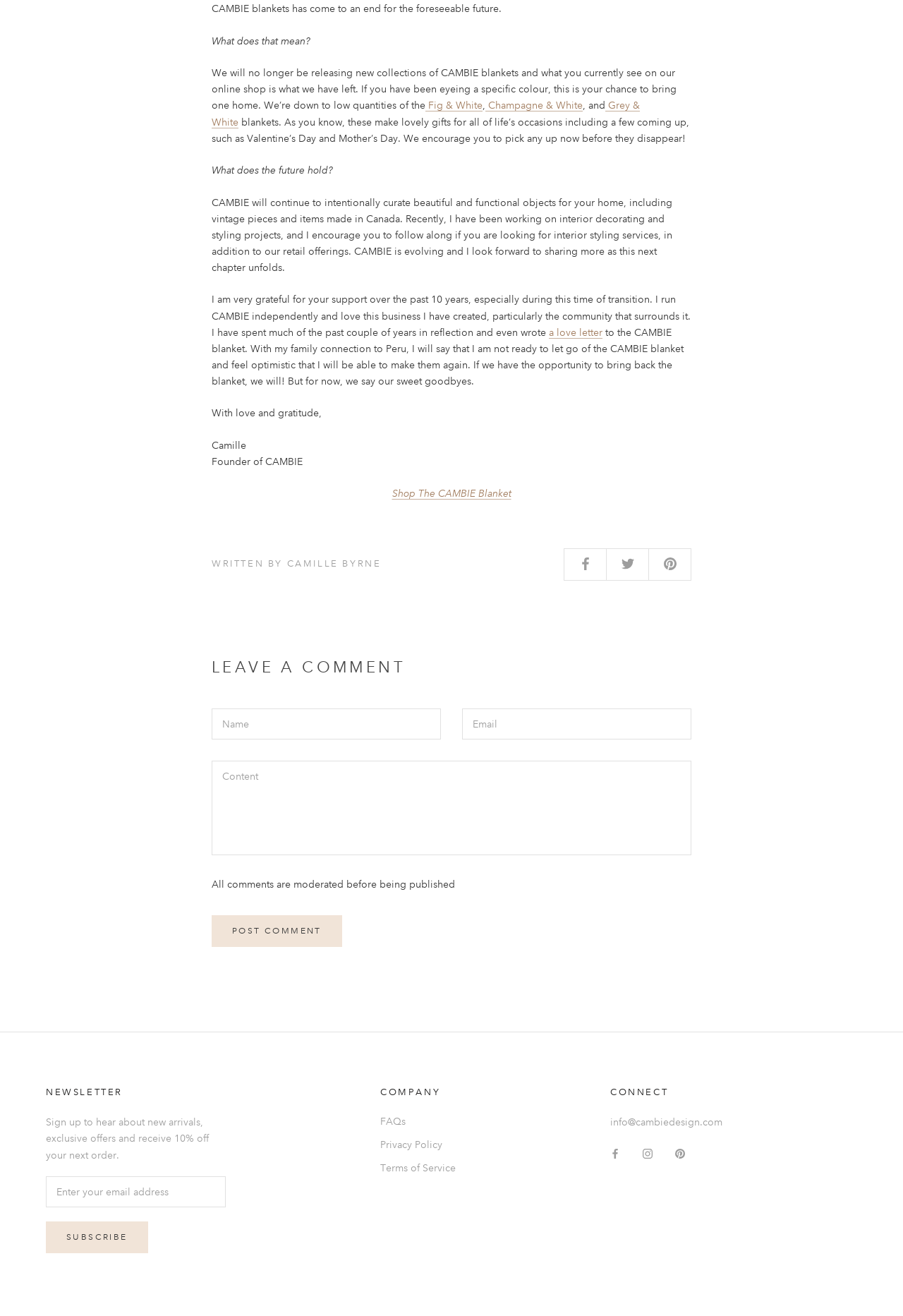Use one word or a short phrase to answer the question provided: 
What is the purpose of the 'NEWSLETTER' section?

To sign up for updates